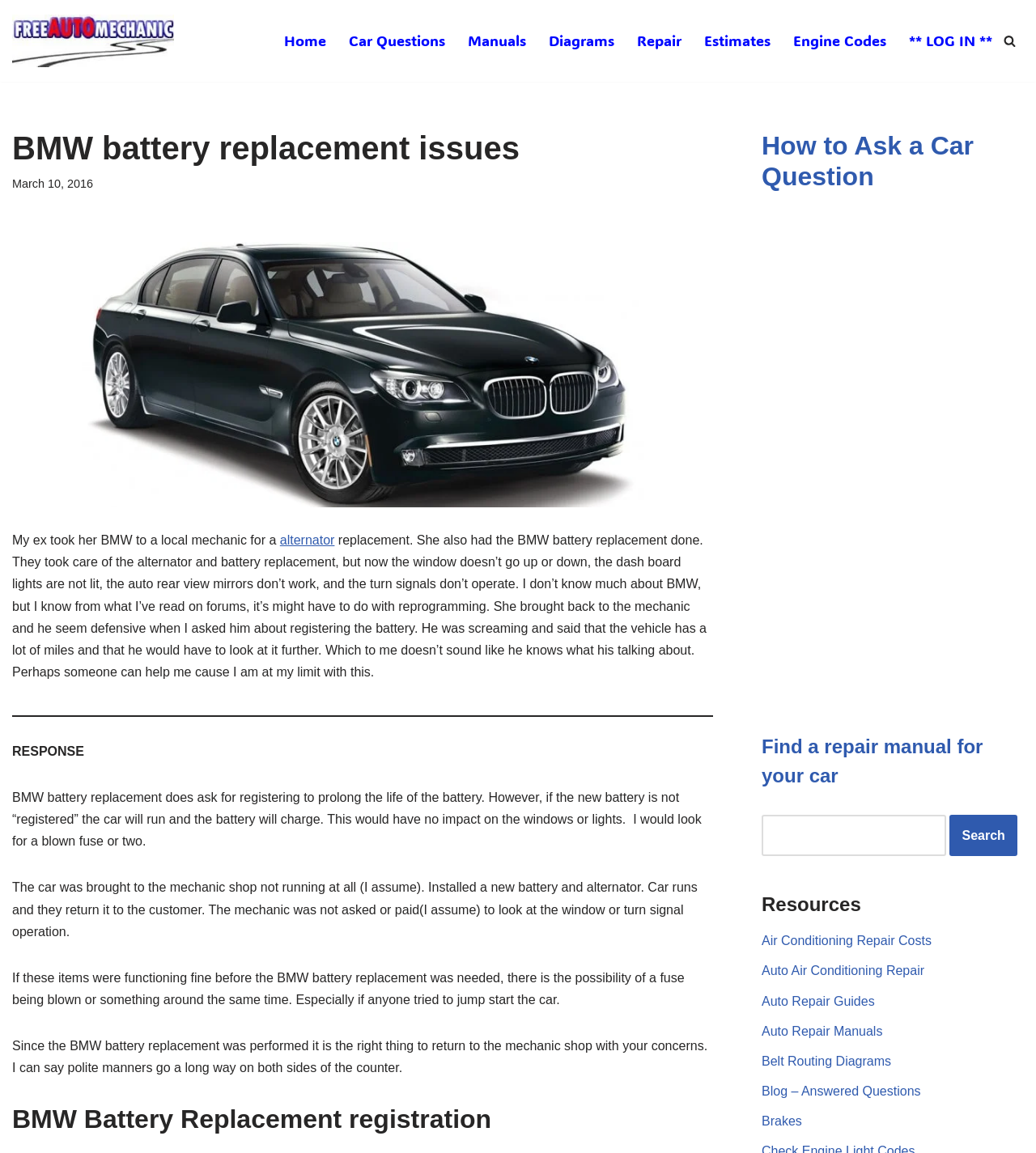Can you identify and provide the main heading of the webpage?

BMW battery replacement issues